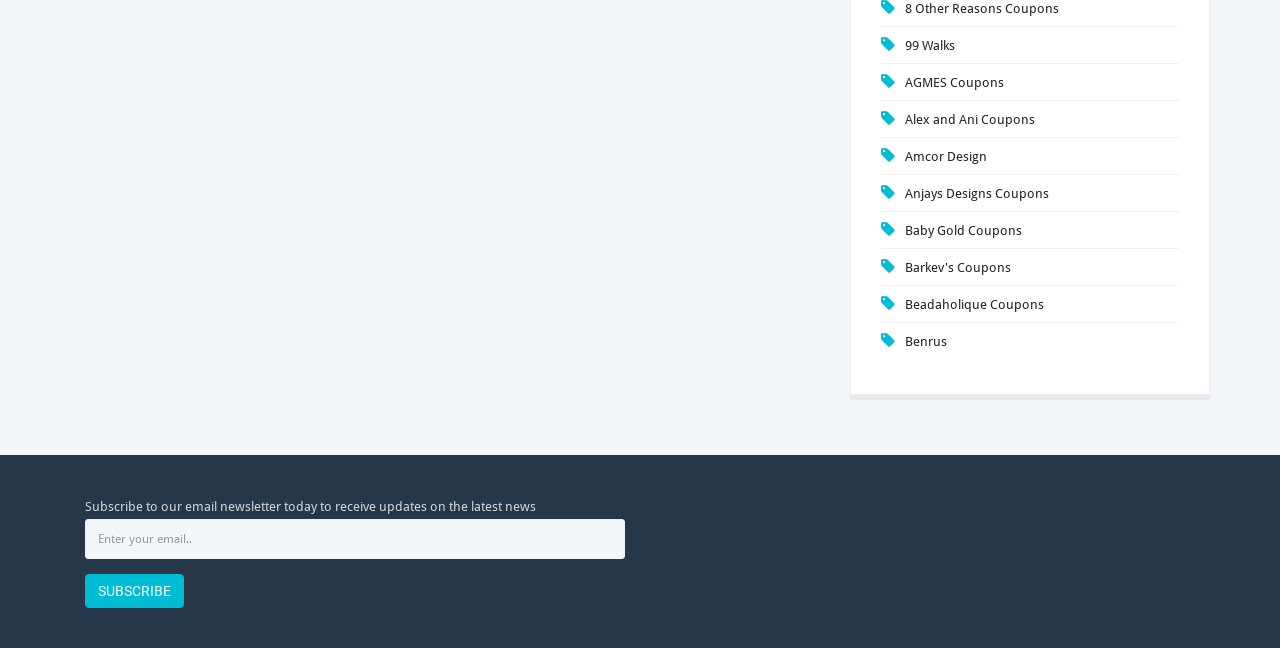Please identify the bounding box coordinates of the element I need to click to follow this instruction: "Visit 99 Walks".

[0.707, 0.058, 0.746, 0.081]